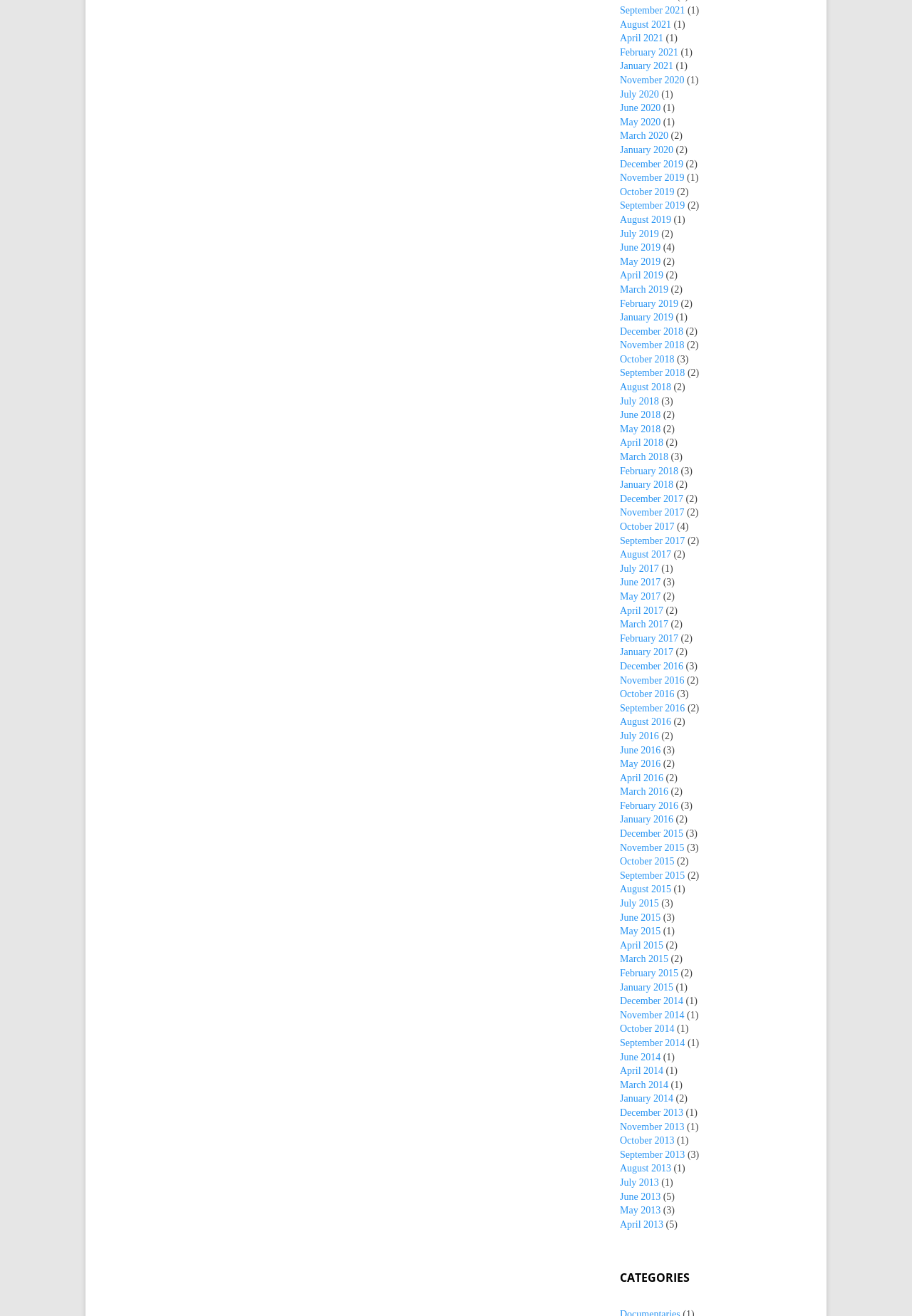Kindly determine the bounding box coordinates for the area that needs to be clicked to execute this instruction: "View September 2021".

[0.68, 0.004, 0.751, 0.012]